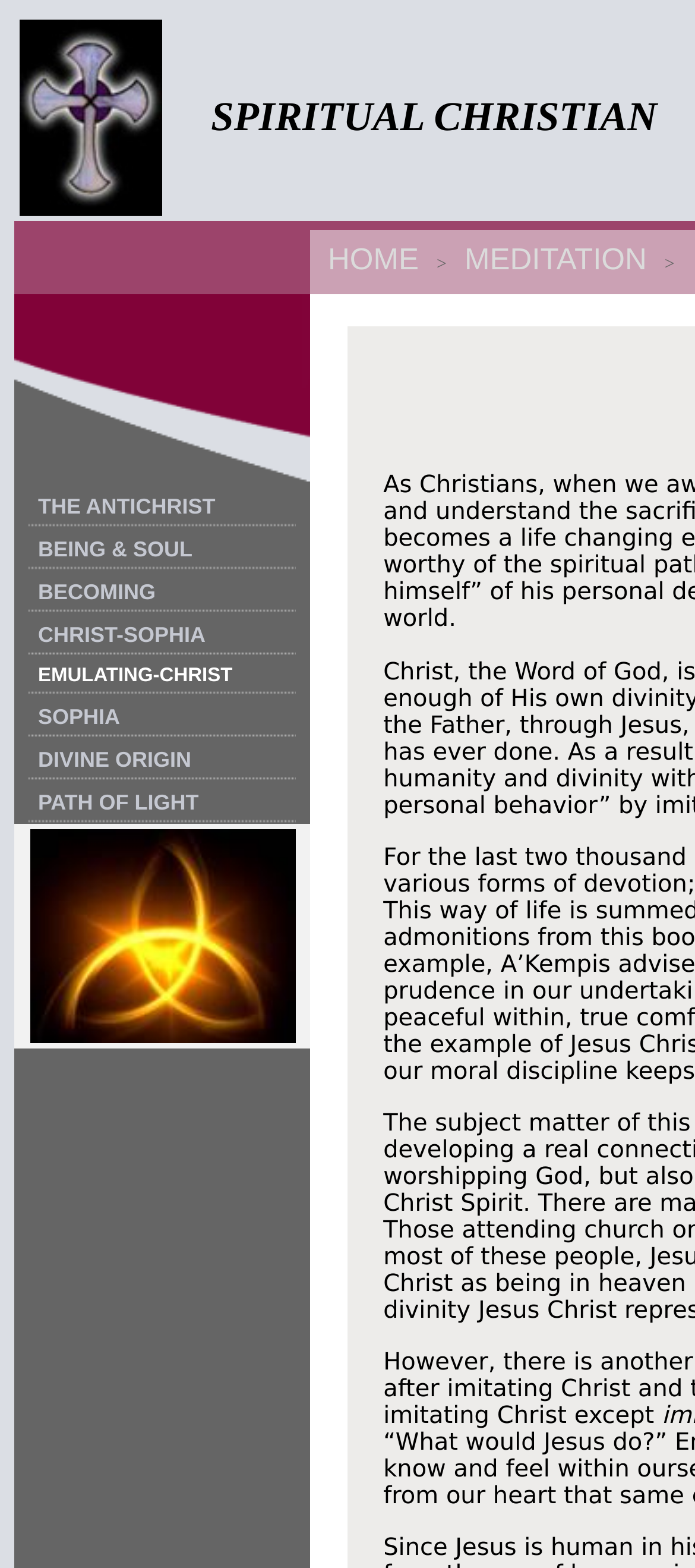What is the topic of the first table row?
Offer a detailed and exhaustive answer to the question.

In the LayoutTable, I found the first LayoutTableRow containing a LayoutTableCell with the text 'THE ANTICHRIST', which is also a link. Therefore, the topic of the first table row is 'THE ANTICHRIST'.